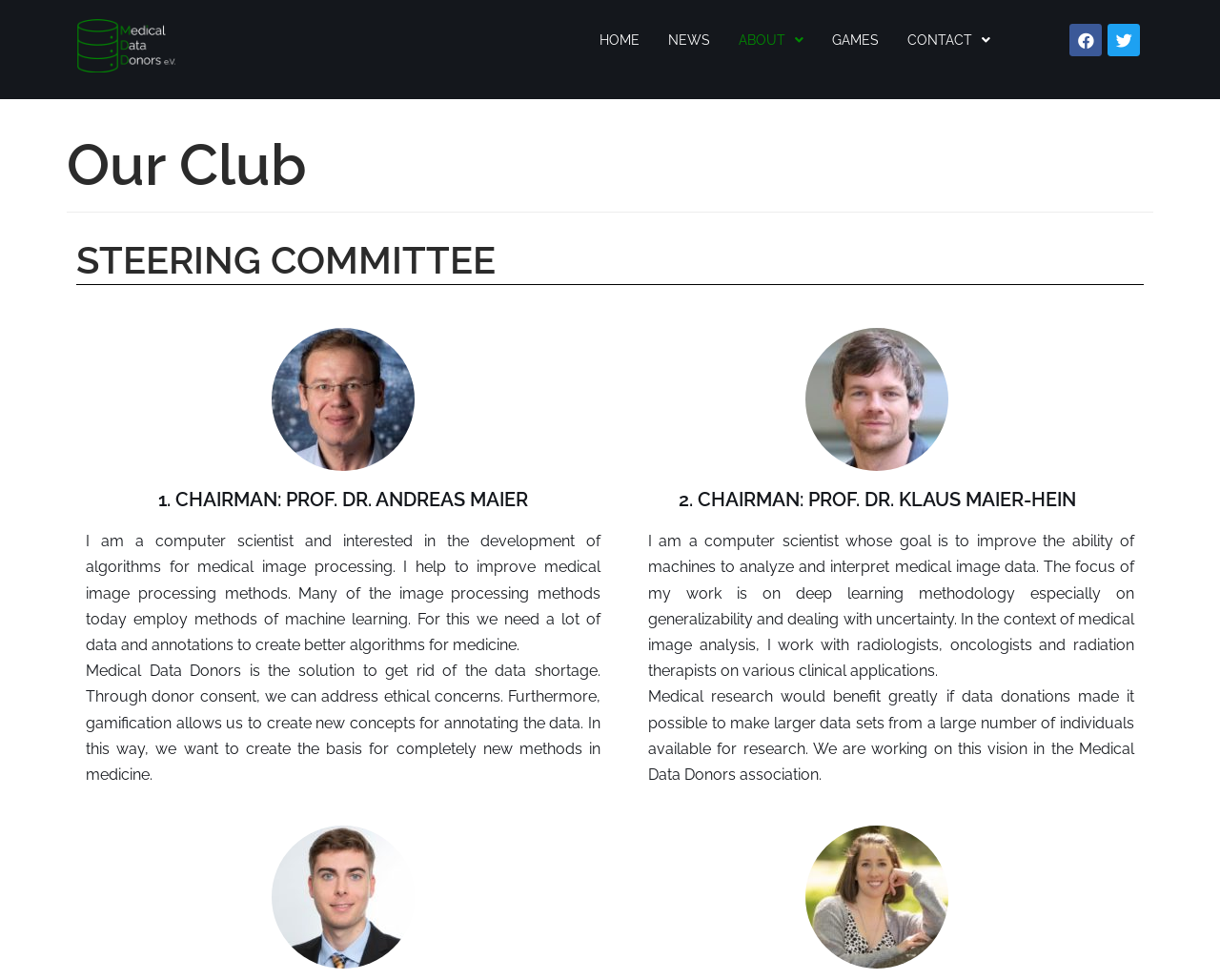Could you locate the bounding box coordinates for the section that should be clicked to accomplish this task: "Zoom in the image".

None